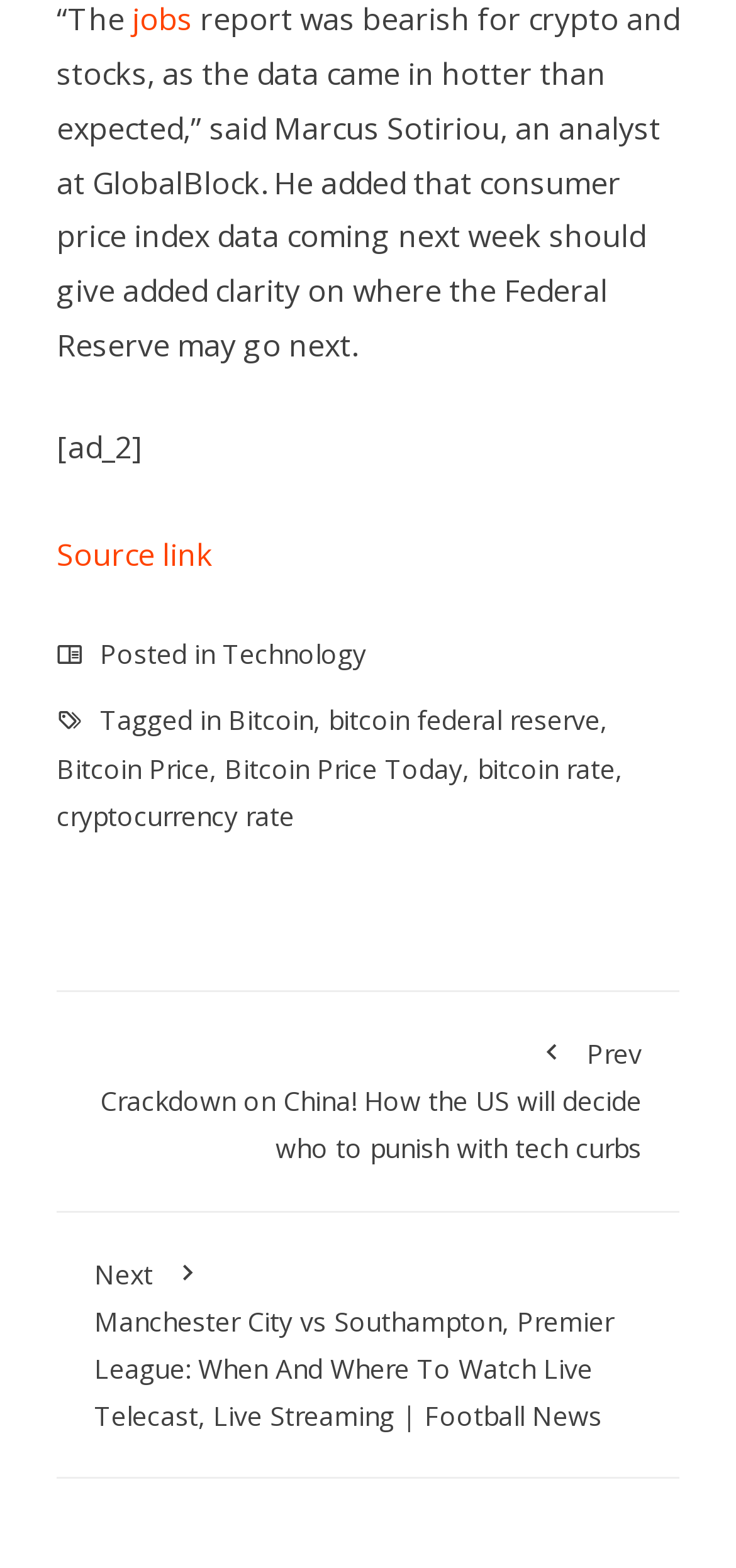What is the cryptocurrency mentioned in the footer?
Provide a detailed and well-explained answer to the question.

The cryptocurrency mentioned in the footer can be determined by looking at the links in the footer section, where it mentions 'Bitcoin', 'bitcoin federal reserve', 'Bitcoin Price', 'Bitcoin Price Today', and 'bitcoin rate', indicating that the cryptocurrency being referred to is Bitcoin.